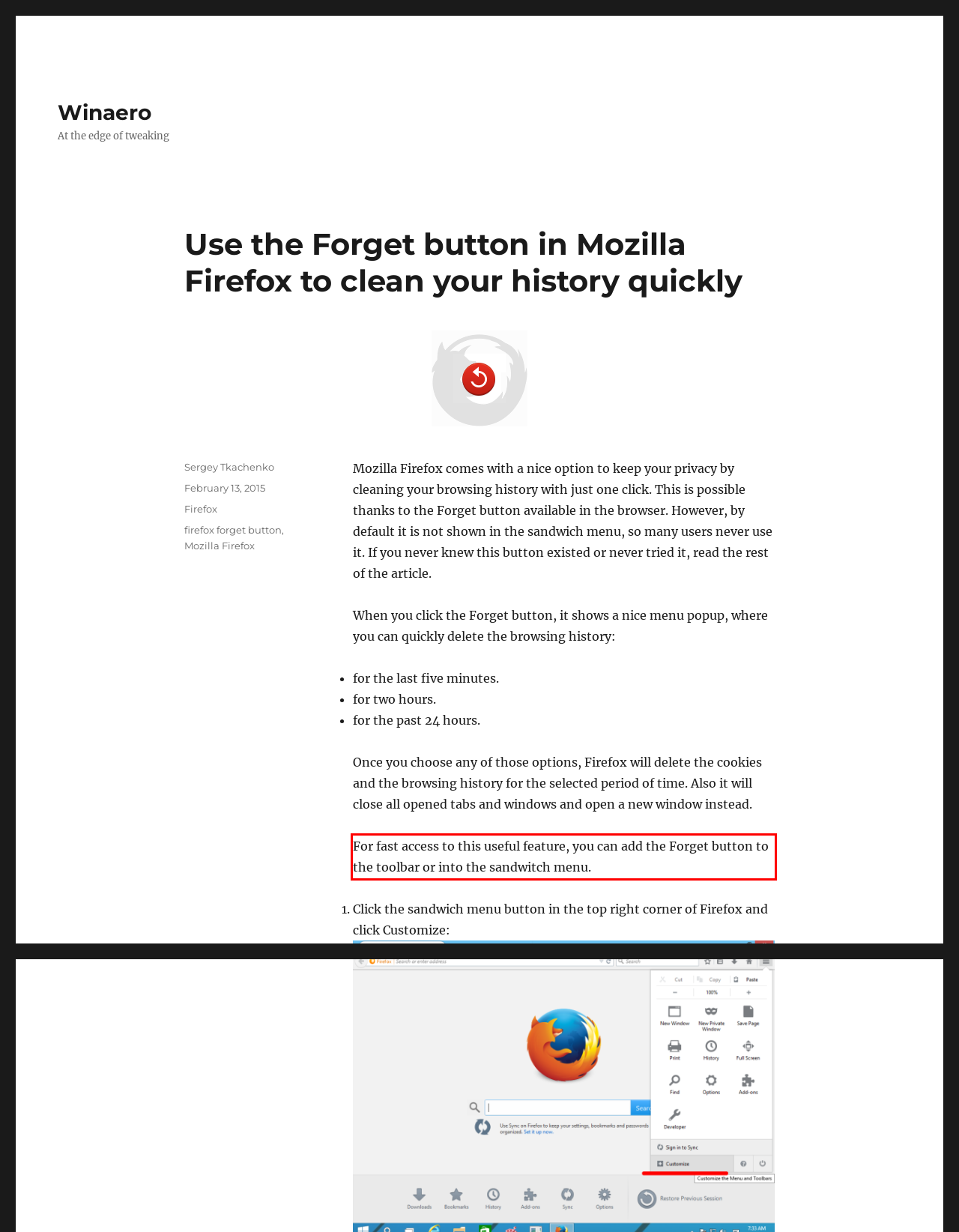You have a webpage screenshot with a red rectangle surrounding a UI element. Extract the text content from within this red bounding box.

For fast access to this useful feature, you can add the Forget button to the toolbar or into the sandwitch menu.